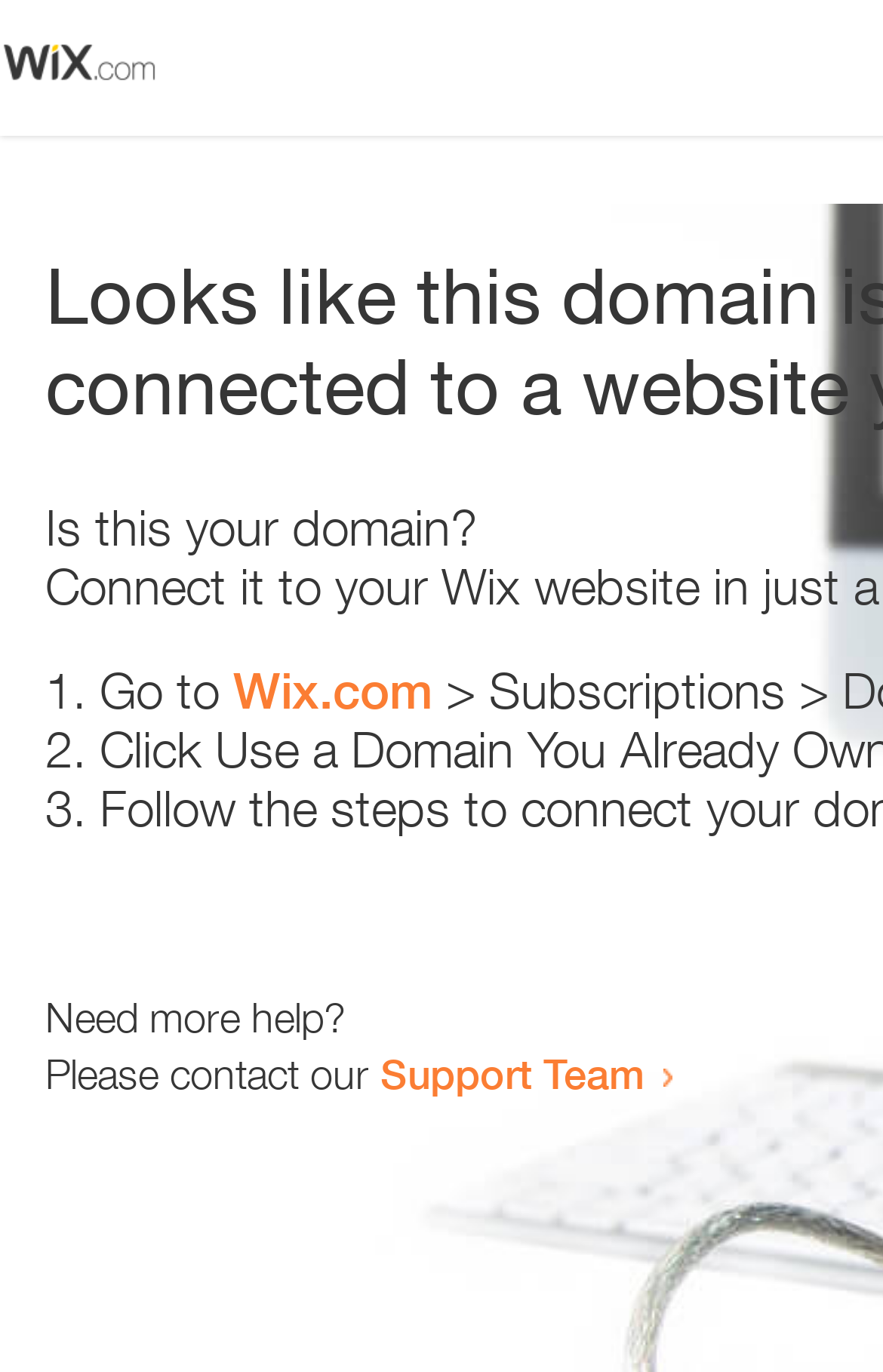Answer with a single word or phrase: 
How many list markers are present?

3